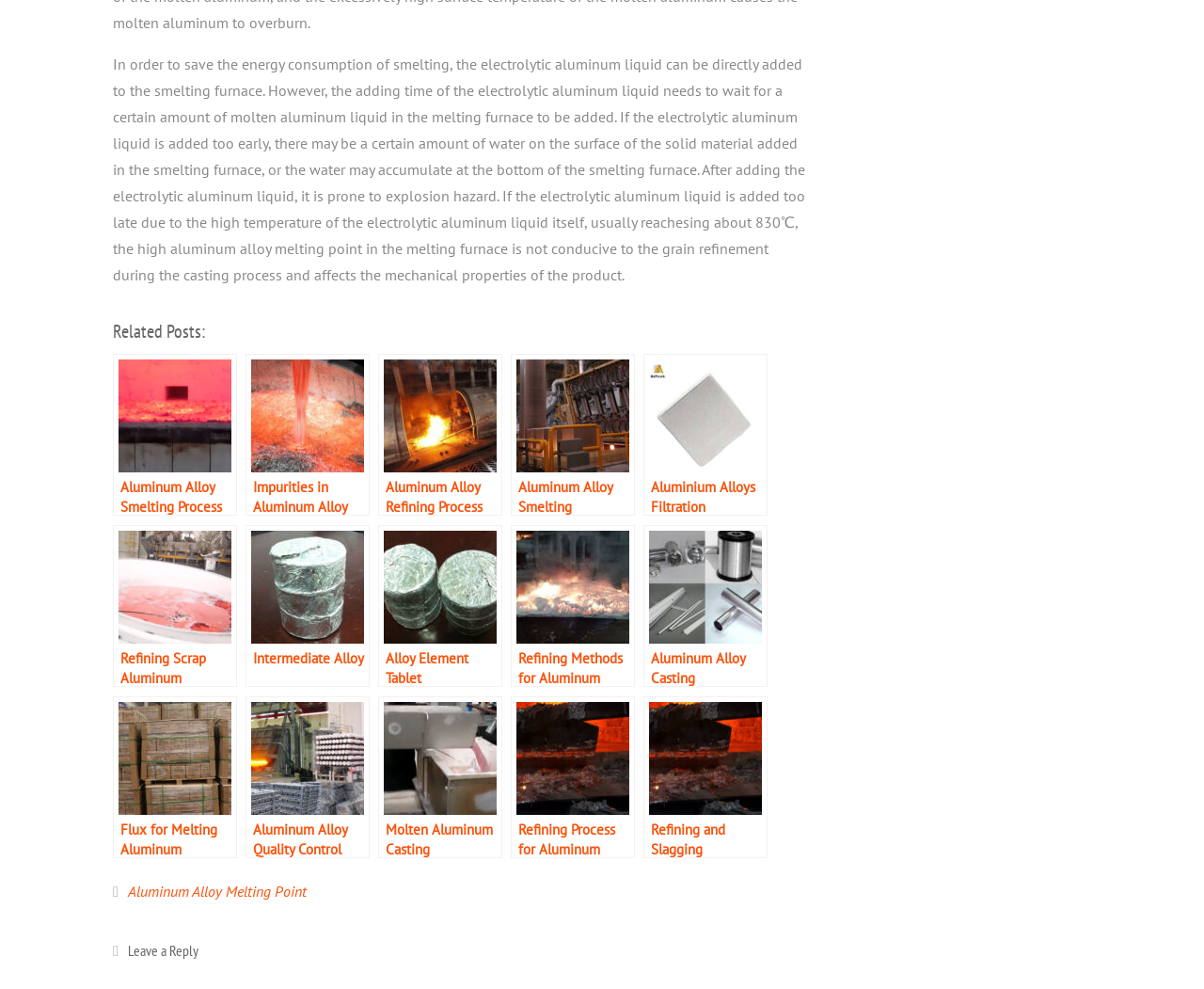Show the bounding box coordinates of the region that should be clicked to follow the instruction: "Learn about 'Flux for Melting Aluminum'."

[0.094, 0.704, 0.197, 0.868]